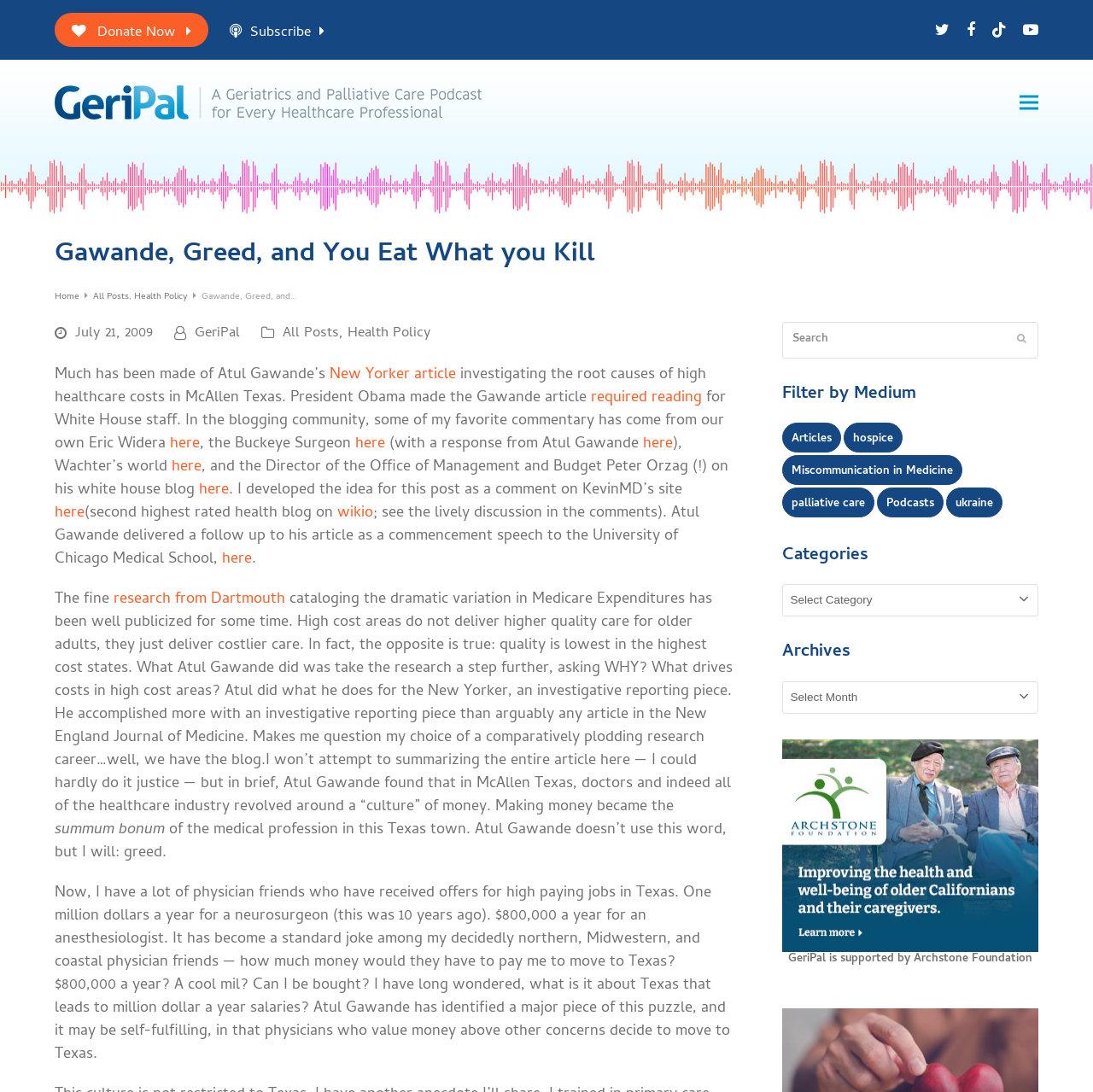What is the name of the blog mentioned?
Utilize the image to construct a detailed and well-explained answer.

I found this answer by looking at the link element with the text 'GeriPal' which is a child of the navigation element.